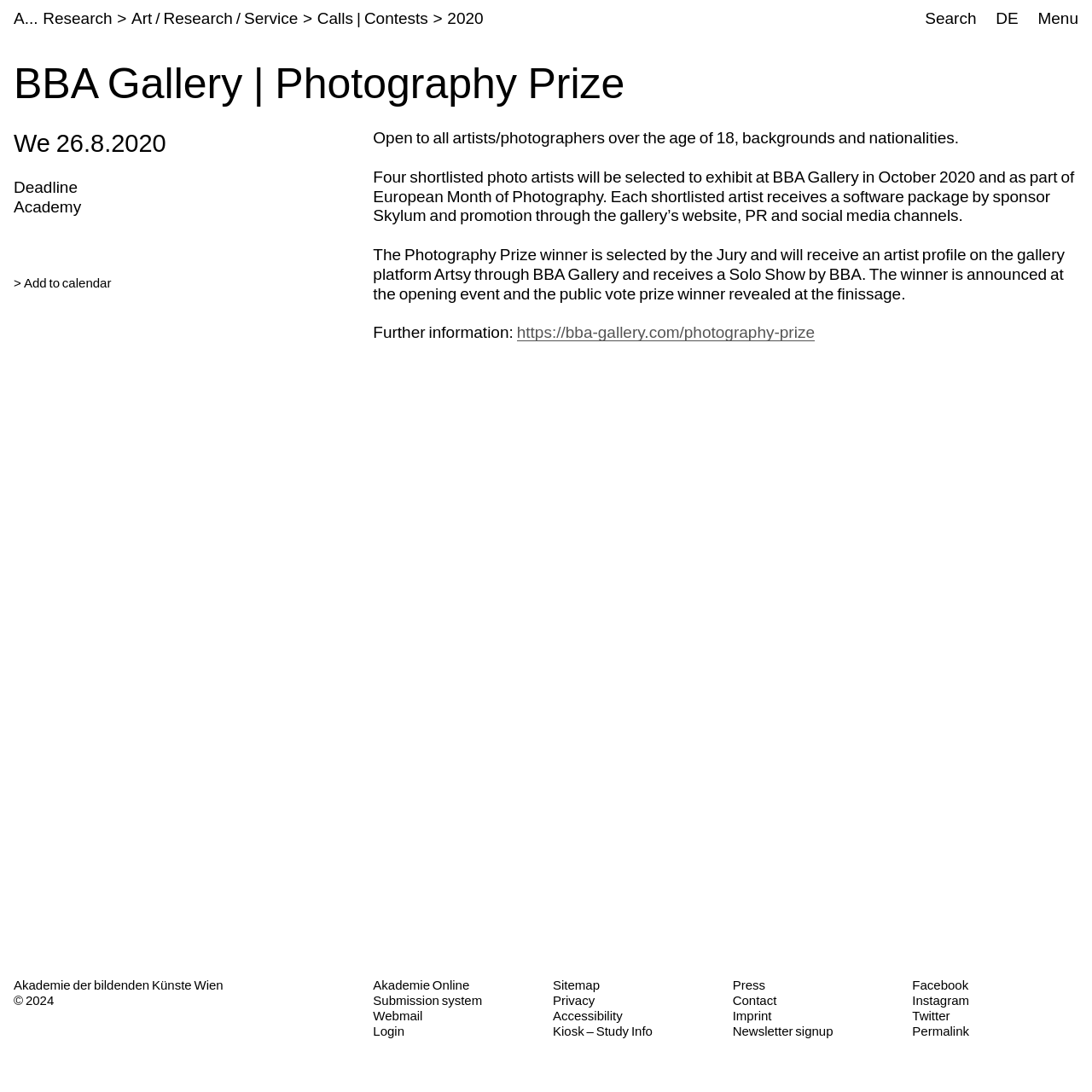Provide a short answer using a single word or phrase for the following question: 
What is the name of the gallery?

BBA Gallery